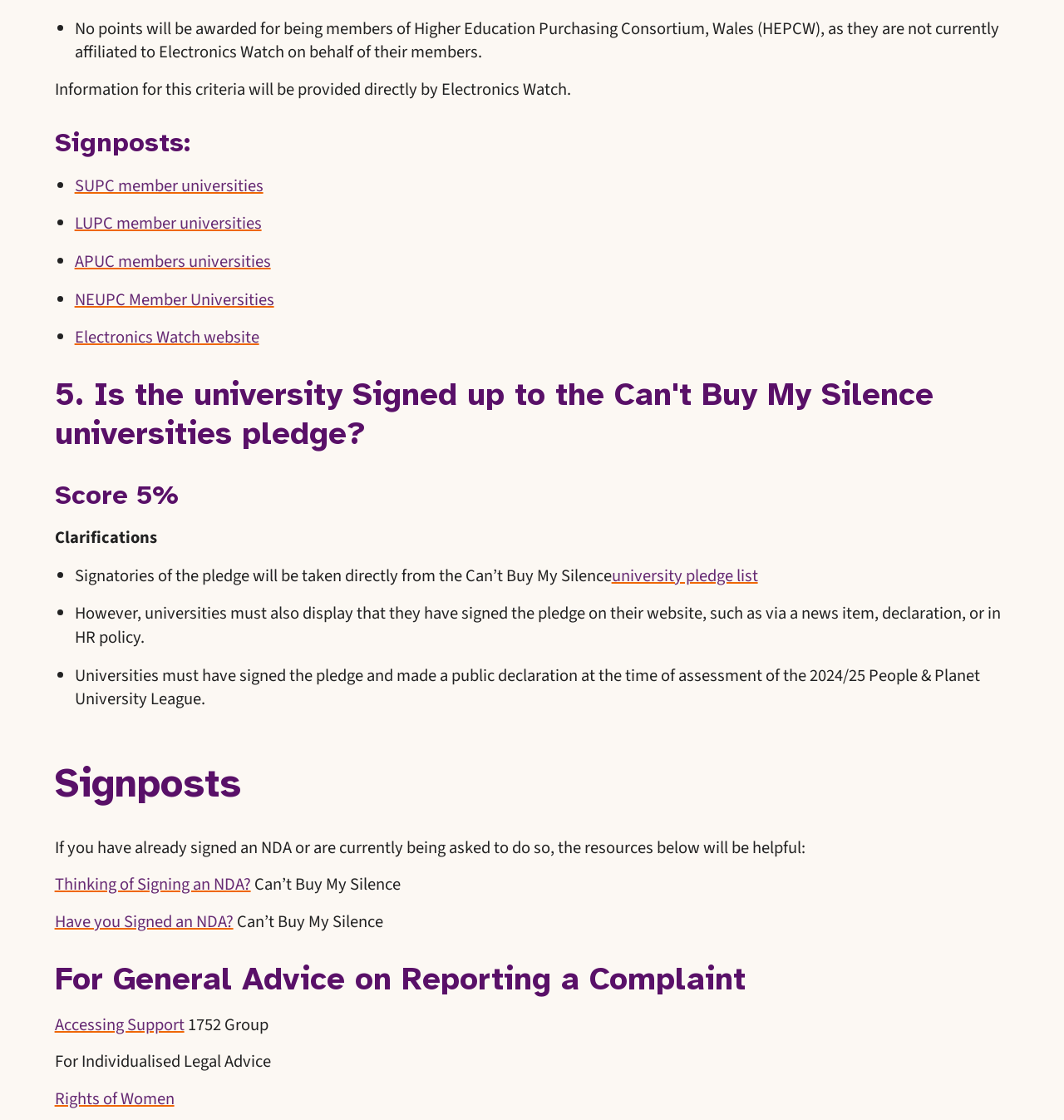Determine the bounding box coordinates of the area to click in order to meet this instruction: "Check Can’t Buy My Silence university pledge list".

[0.575, 0.503, 0.712, 0.525]